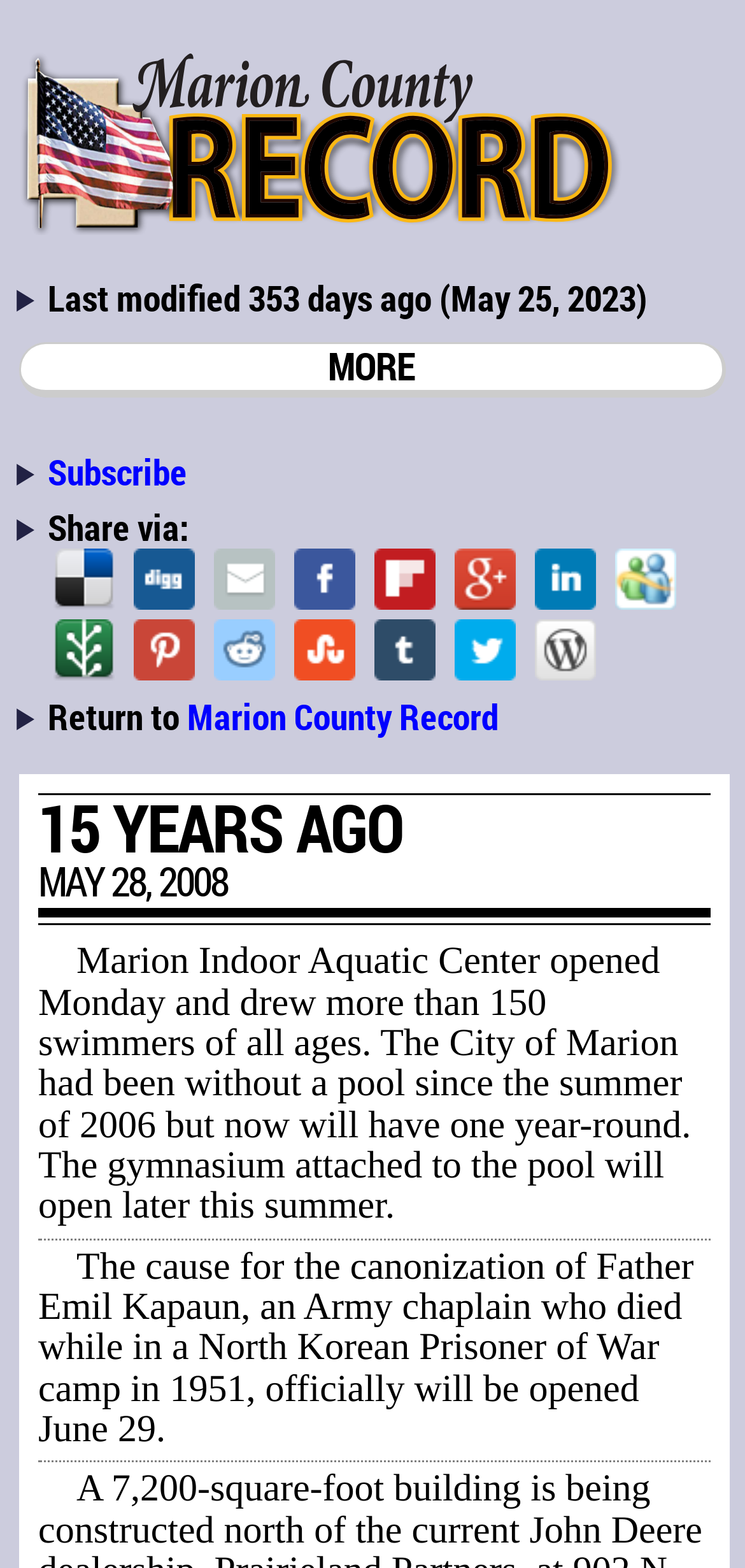What is the name of the Army chaplain who died in a North Korean Prisoner of War camp?
Please answer the question with as much detail as possible using the screenshot.

I found the answer by reading the text 'The cause for the canonization of Father Emil Kapaun, an Army chaplain who died while in a North Korean Prisoner of War camp in 1951...' which mentions the name of the Army chaplain.